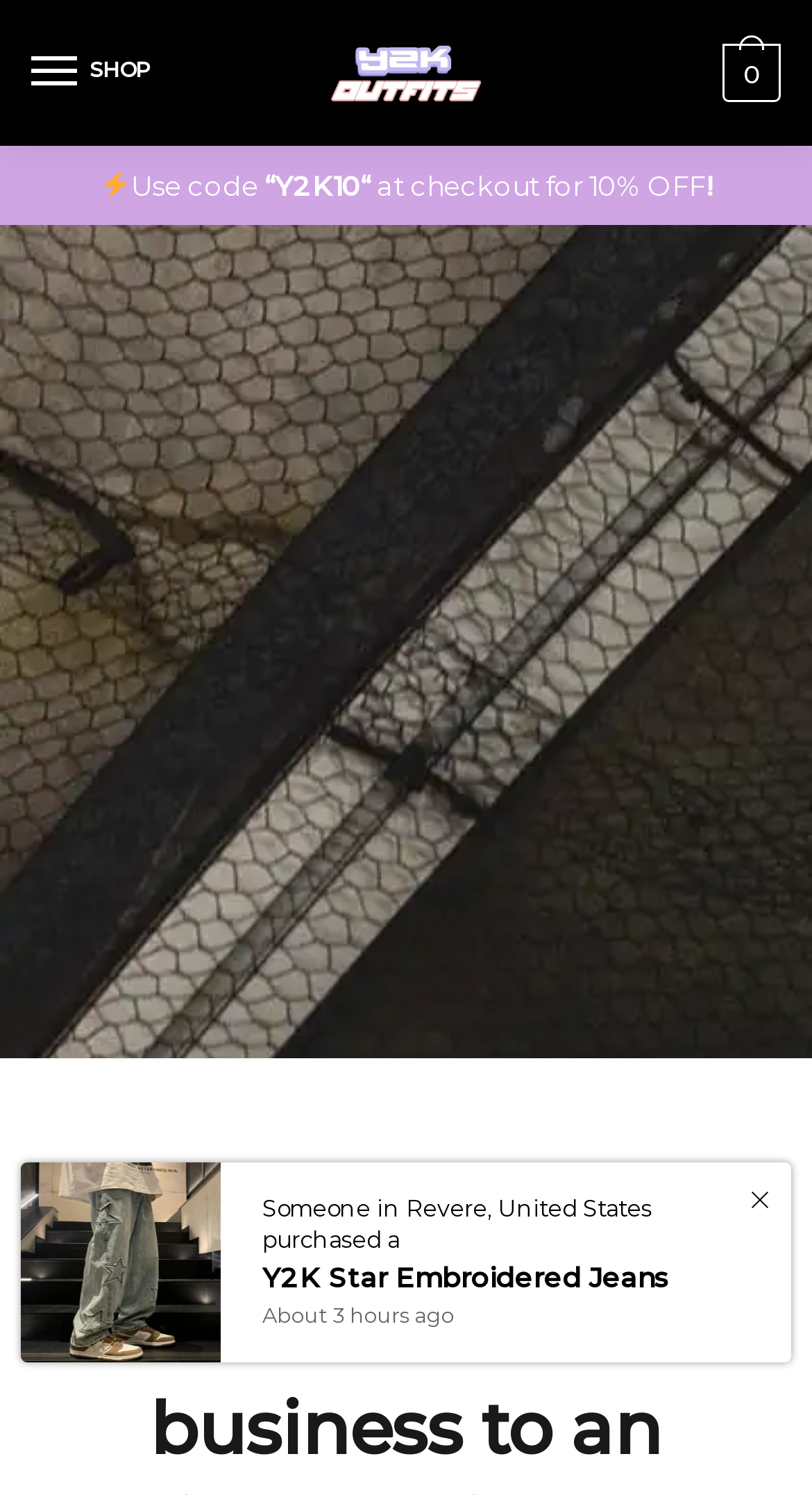Locate the bounding box of the user interface element based on this description: "parent_node: SHOP".

[0.347, 0.014, 0.653, 0.084]